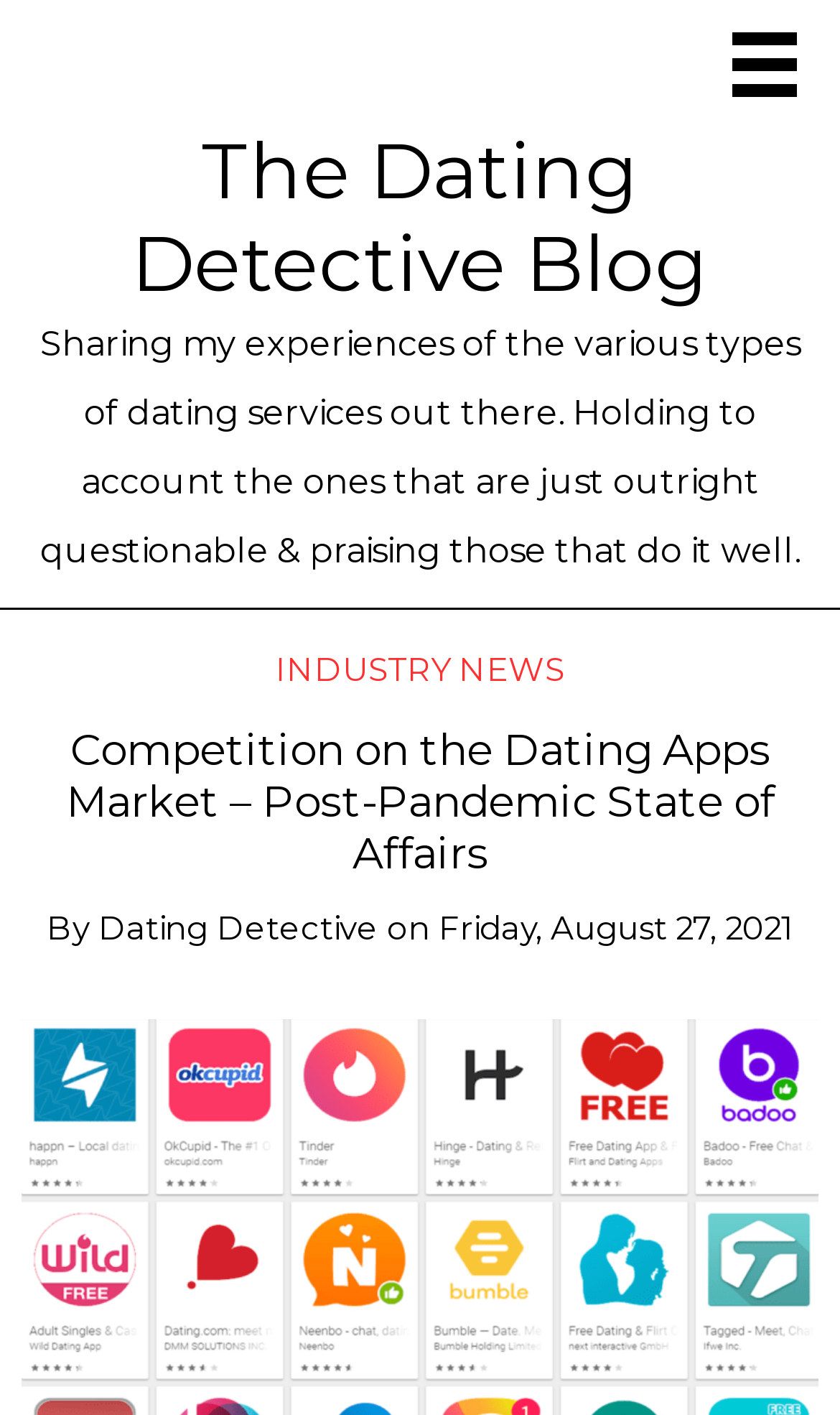Provide an in-depth description of the elements and layout of the webpage.

The webpage is a blog post titled "Competition on the Dating Apps Market – Post-Pandemic State of Affairs" on "The Dating Detective Blog". At the top of the page, there is a heading with the blog's name, accompanied by a link to the blog's homepage. Below this, there is a brief description of the blog, stating that it shares experiences of various dating services and holds them accountable.

On the top-right corner, there is a link with no text, which may be a social media or profile icon. Below the blog description, there is a section with a heading "INDUSTRY NEWS" and a link to the main topic of the post, "Dating Apps Market – Post-Pandemic State of Affairs". This section also includes the author's name, "Dating Detective", and the date of the post, "Friday, August 27, 2021".

The main content of the post is not explicitly described in the accessibility tree, but based on the meta description, it likely discusses the shift towards online dating services during the pandemic and the role of niche services in catering to specific audiences.